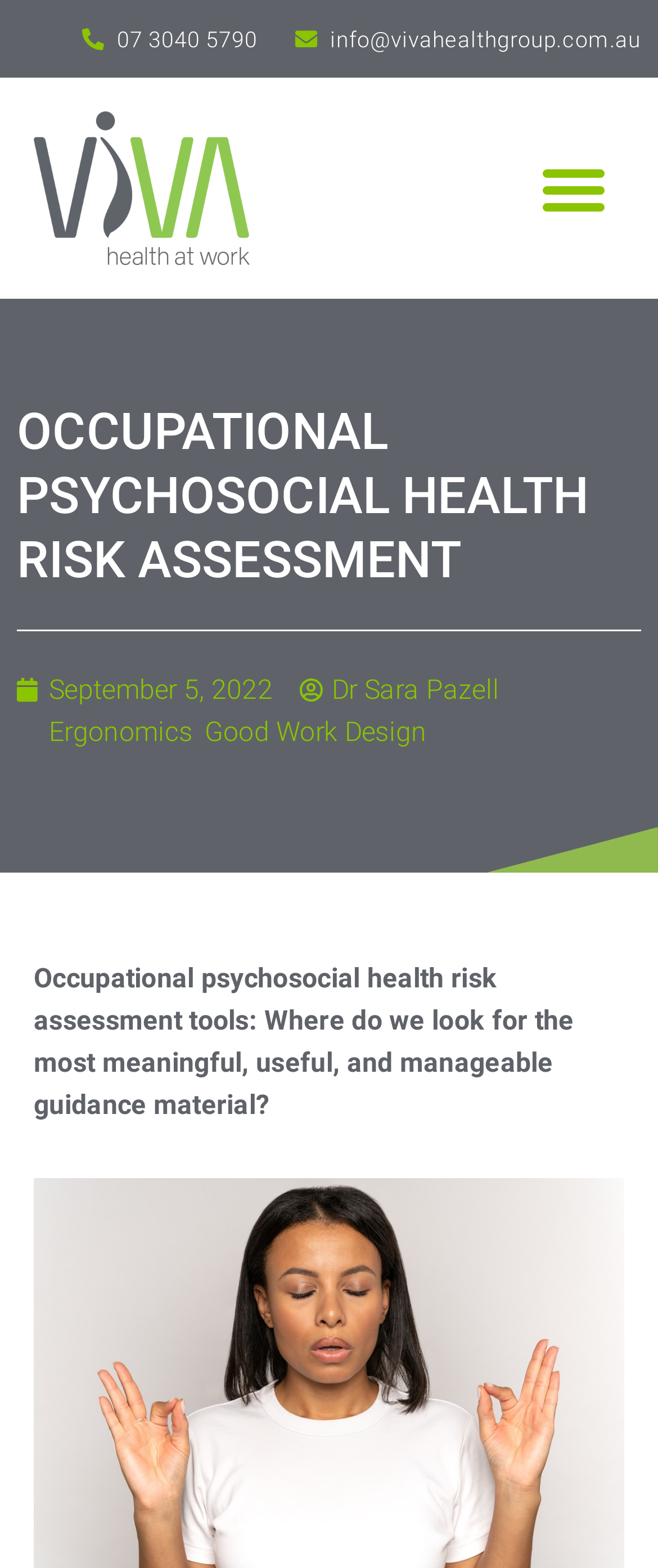Based on the description "Good Work Design", find the bounding box of the specified UI element.

[0.311, 0.456, 0.648, 0.477]